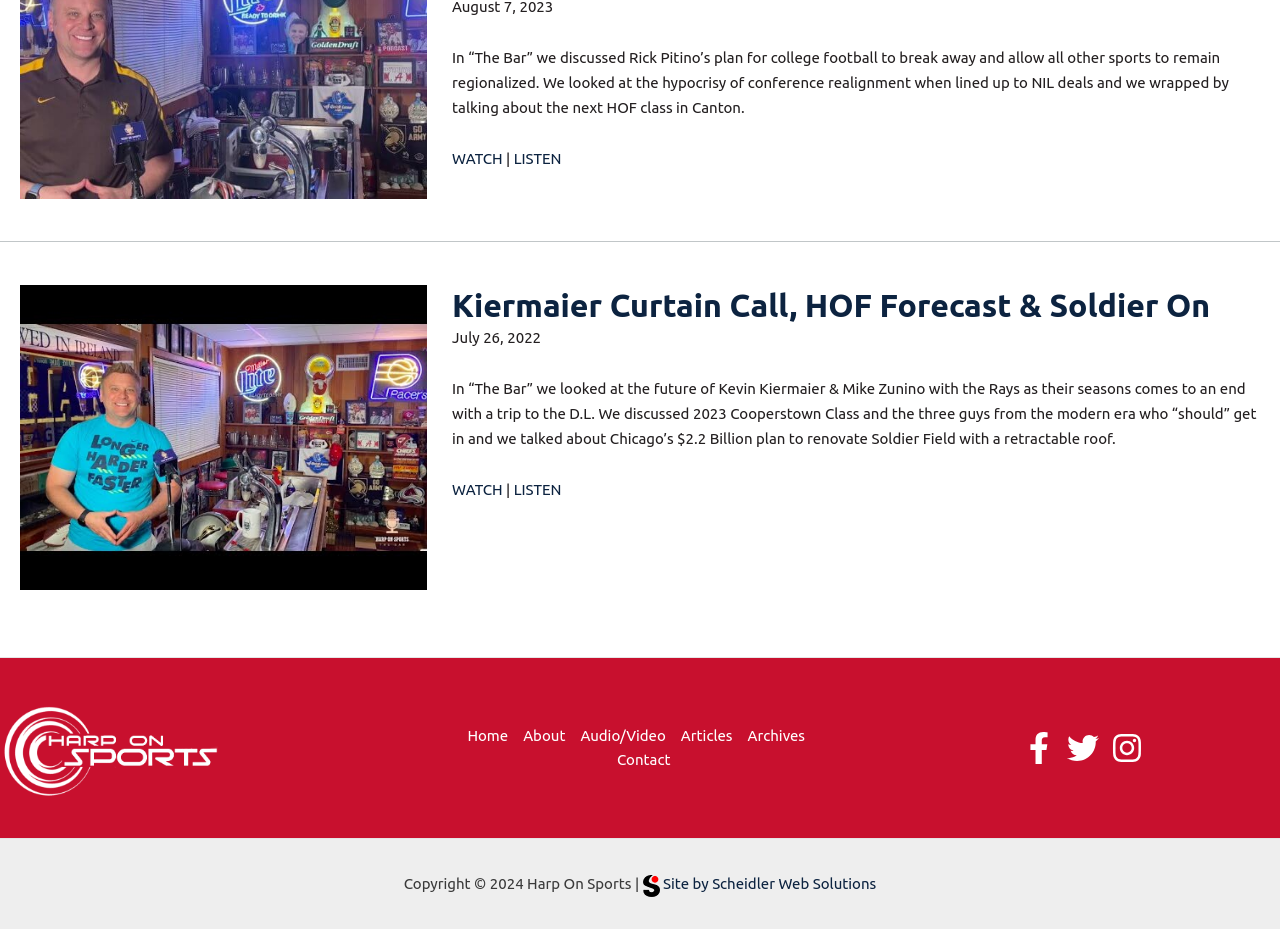Given the description About, predict the bounding box coordinates of the UI element. Ensure the coordinates are in the format (top-left x, top-left y, bottom-right x, bottom-right y) and all values are between 0 and 1.

[0.403, 0.779, 0.448, 0.806]